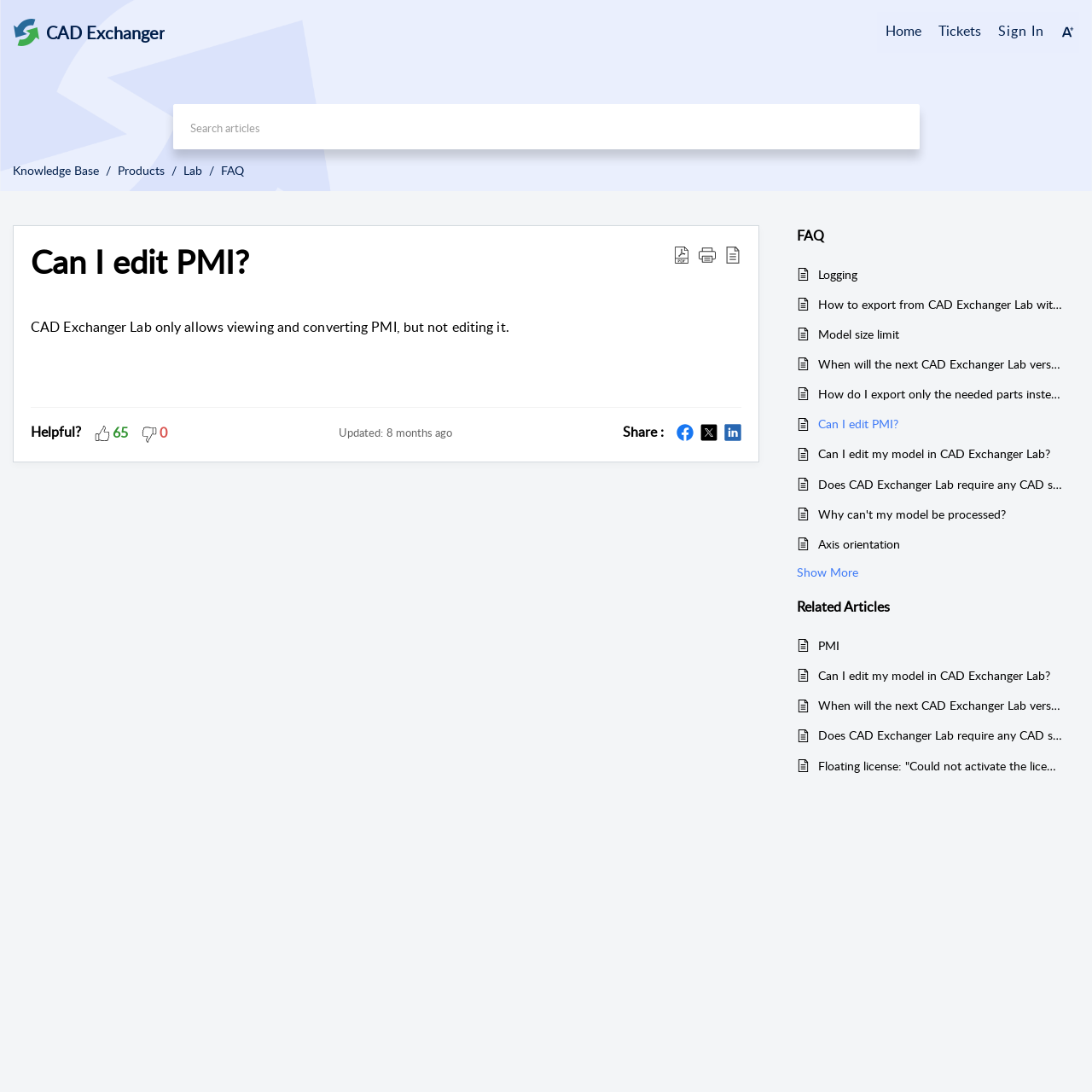Extract the bounding box coordinates for the described element: "Skip to Content". The coordinates should be represented as four float numbers between 0 and 1: [left, top, right, bottom].

[0.016, 0.039, 0.172, 0.077]